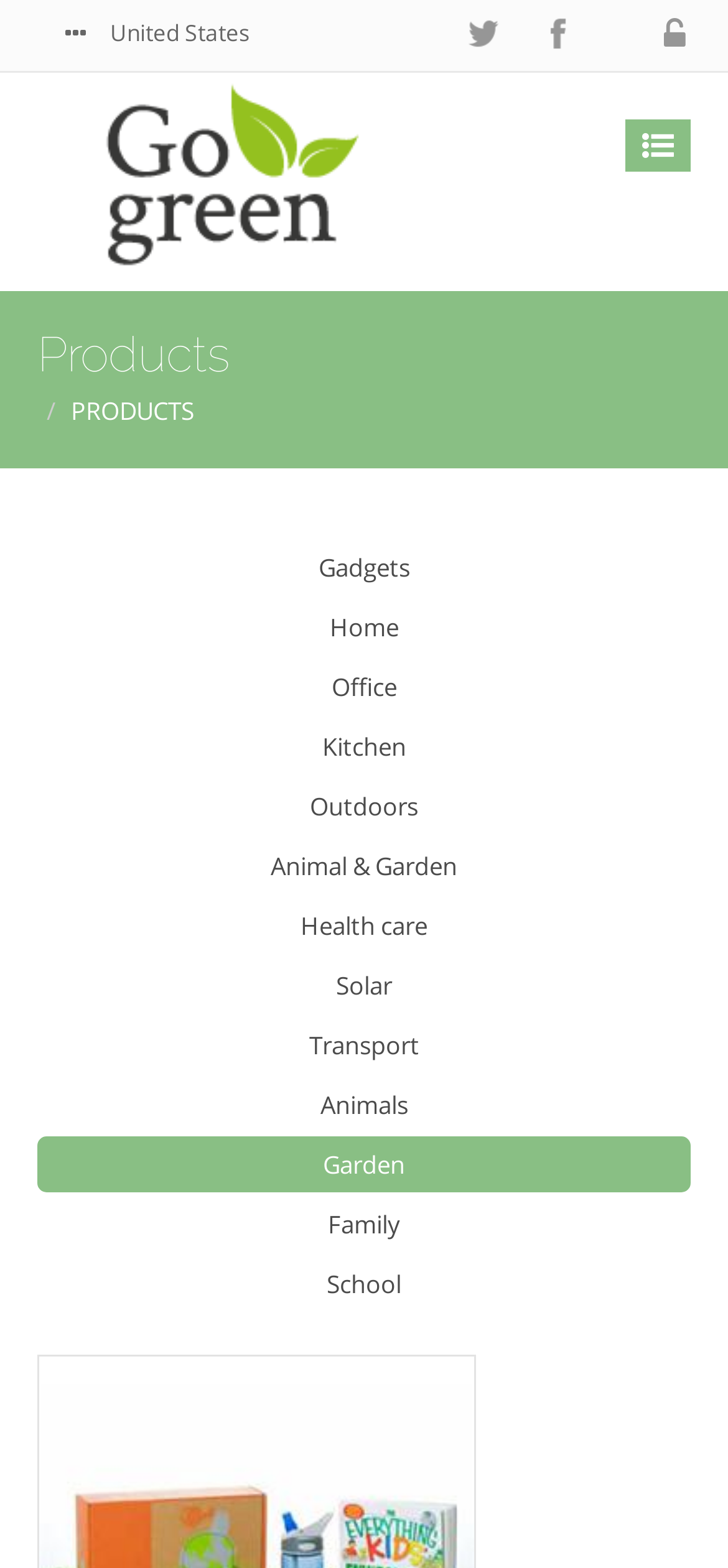How many social media links are available?
Answer the question with just one word or phrase using the image.

3